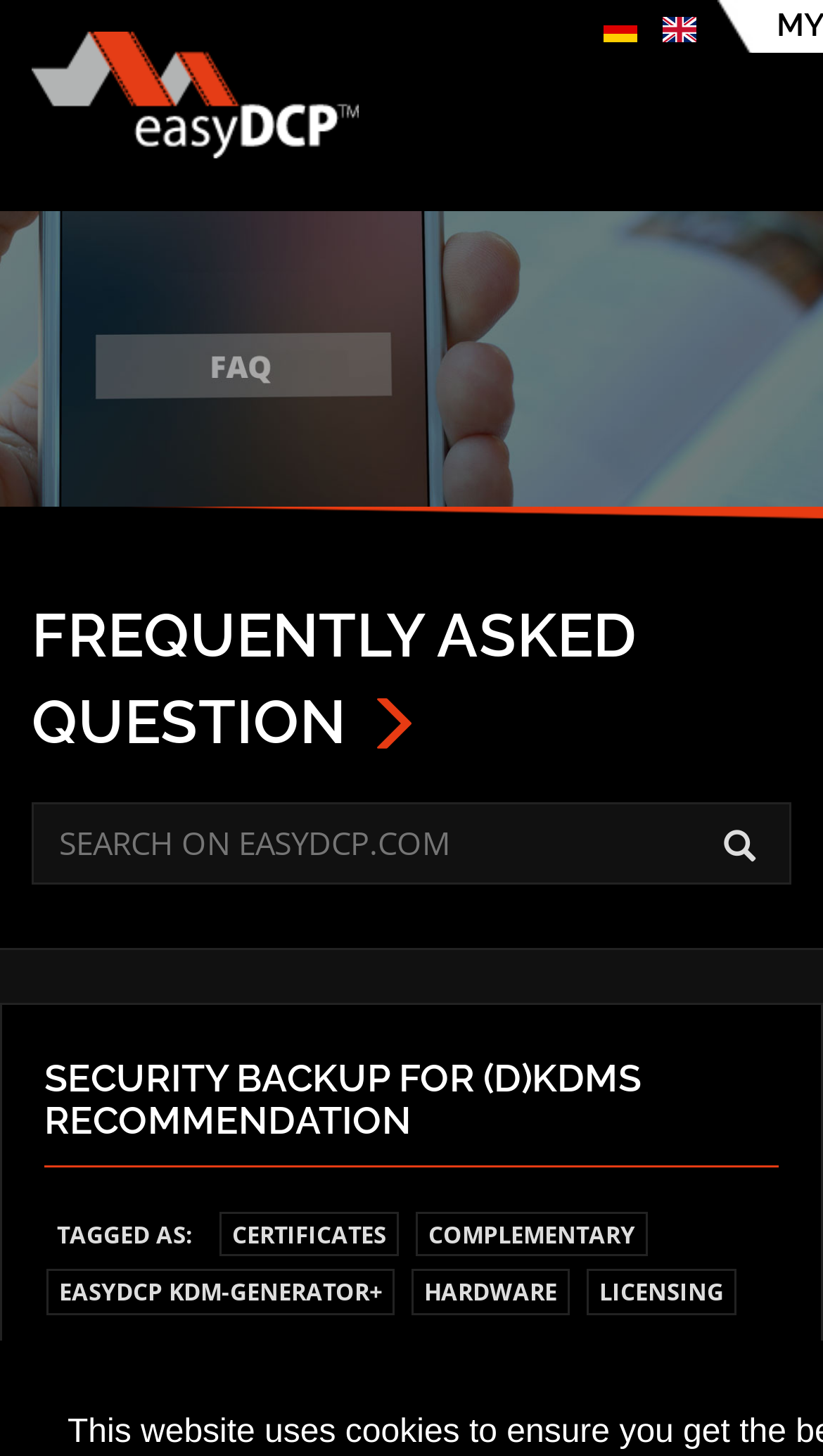Identify and provide the text content of the webpage's primary headline.

Recommendation: security backup for (D)KDMs